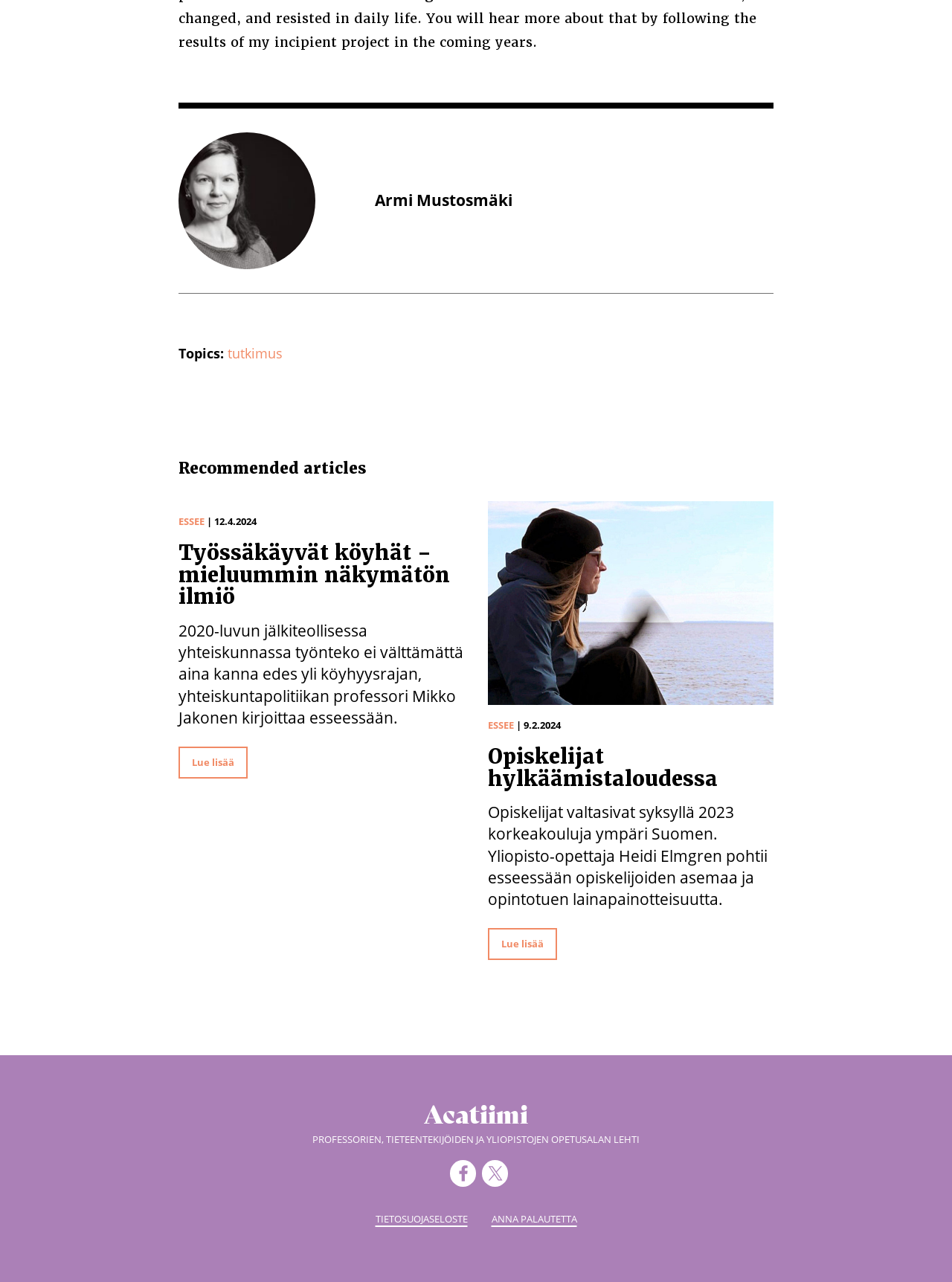What is the topic of the first recommended article?
Using the visual information from the image, give a one-word or short-phrase answer.

Työssäkäyvät köyhät